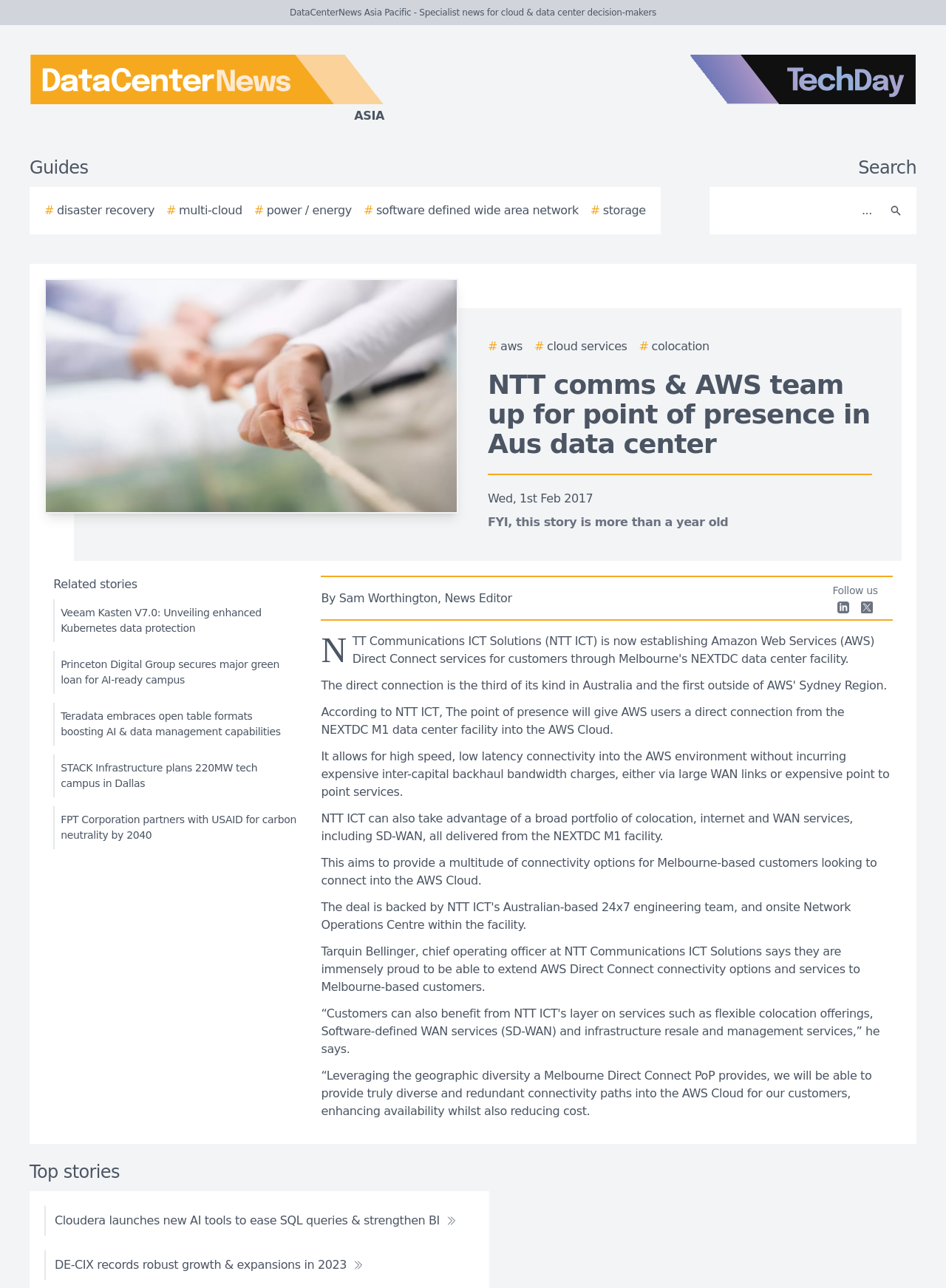Give a detailed overview of the webpage's appearance and contents.

This webpage appears to be a news article from DataCenterNews Asia Pacific, a specialist news site for cloud and data center decision-makers. At the top of the page, there is a logo for DataCenterNews Asia Pacific, accompanied by a link to the site's homepage. To the right of the logo, there is a link to TechDay, another news site.

Below the logos, there is a navigation menu with links to guides, including disaster recovery, multi-cloud, power/energy, software-defined wide area network, and storage. On the right side of the navigation menu, there is a search bar with a search button.

The main content of the page is an article about NTT ICT partnering with AWS to offer Melbourne's first Direct Connect, which provides a direct connection from the NEXTDC M1 data center facility into the AWS Cloud. The article is divided into several paragraphs, with quotes from Tarquin Bellinger, chief operating officer at NTT Communications ICT Solutions.

To the right of the article, there is a section with links to related stories, including articles about Veeam Kasten, Princeton Digital Group, Teradata, STACK Infrastructure, and FPT Corporation. Below the related stories section, there is a section with top stories, including articles about Cloudera and DE-CIX.

Throughout the page, there are several images, including logos for DataCenterNews Asia Pacific, TechDay, and other companies mentioned in the articles. There are also icons for social media platforms, such as LinkedIn, and a button to follow the site on LinkedIn.